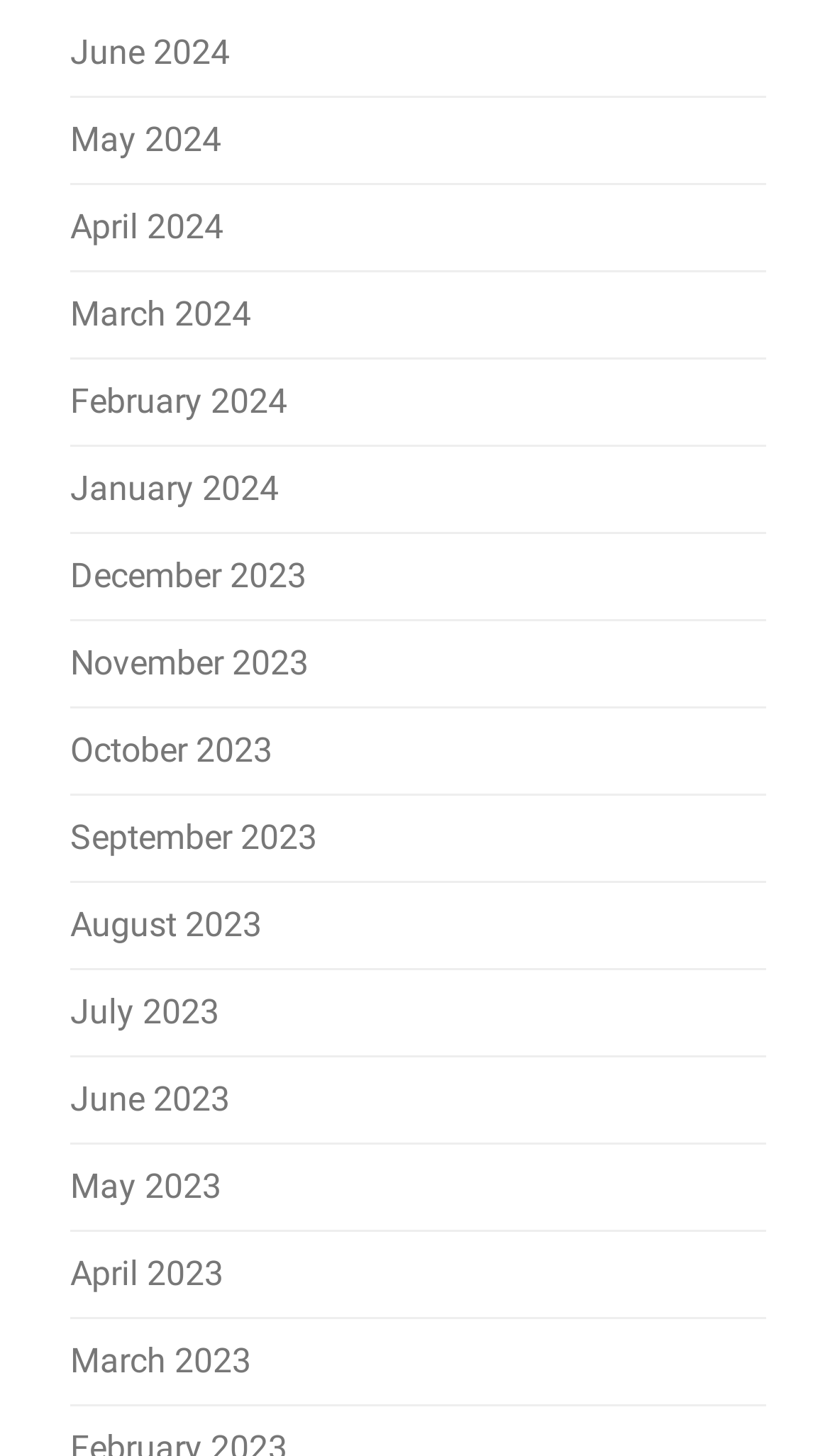Extract the bounding box coordinates of the UI element described by: "February 2024". The coordinates should include four float numbers ranging from 0 to 1, e.g., [left, top, right, bottom].

[0.085, 0.262, 0.346, 0.29]